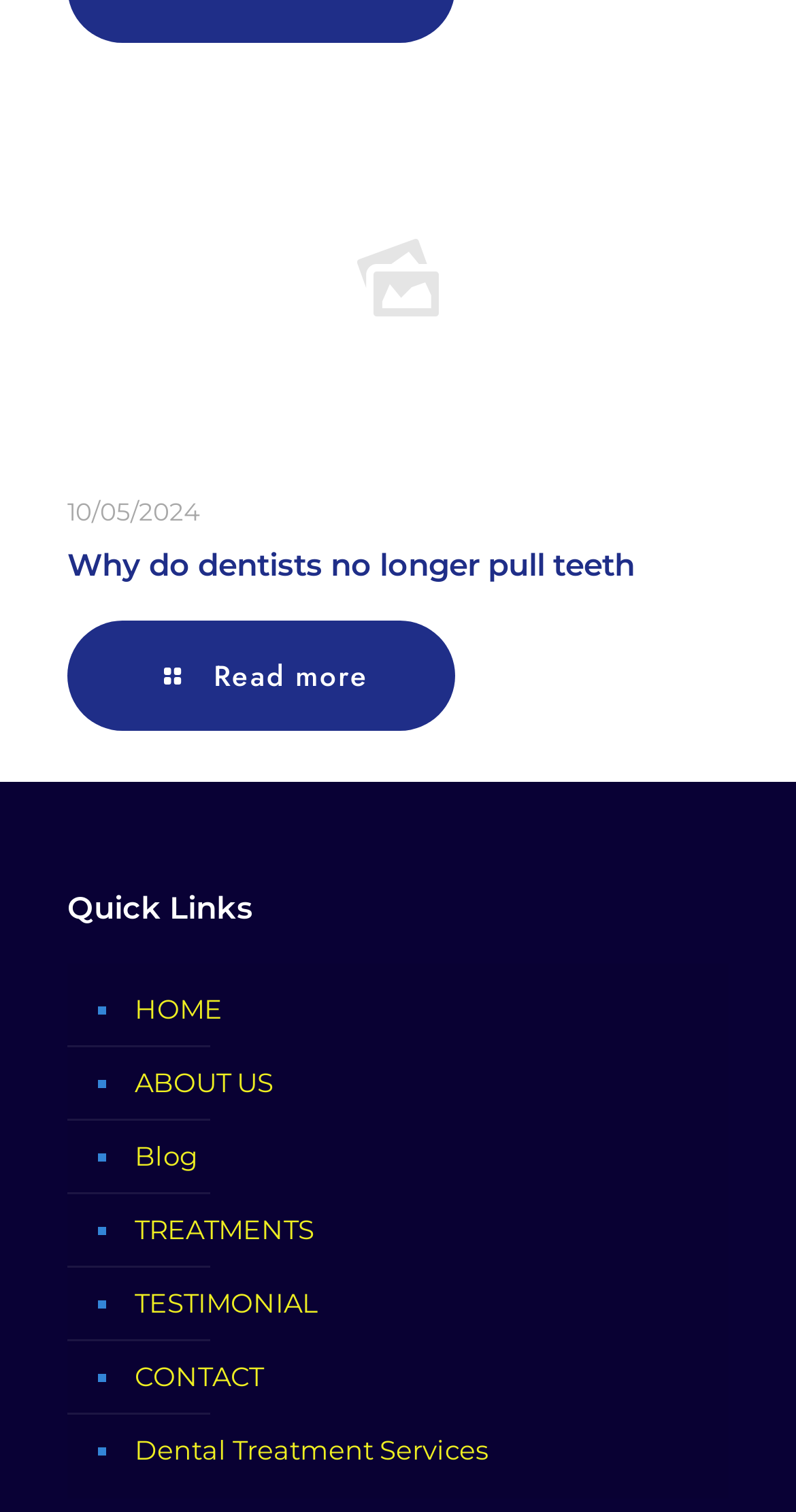Locate the UI element described by Read more and provide its bounding box coordinates. Use the format (top-left x, top-left y, bottom-right x, bottom-right y) with all values as floating point numbers between 0 and 1.

[0.085, 0.41, 0.571, 0.483]